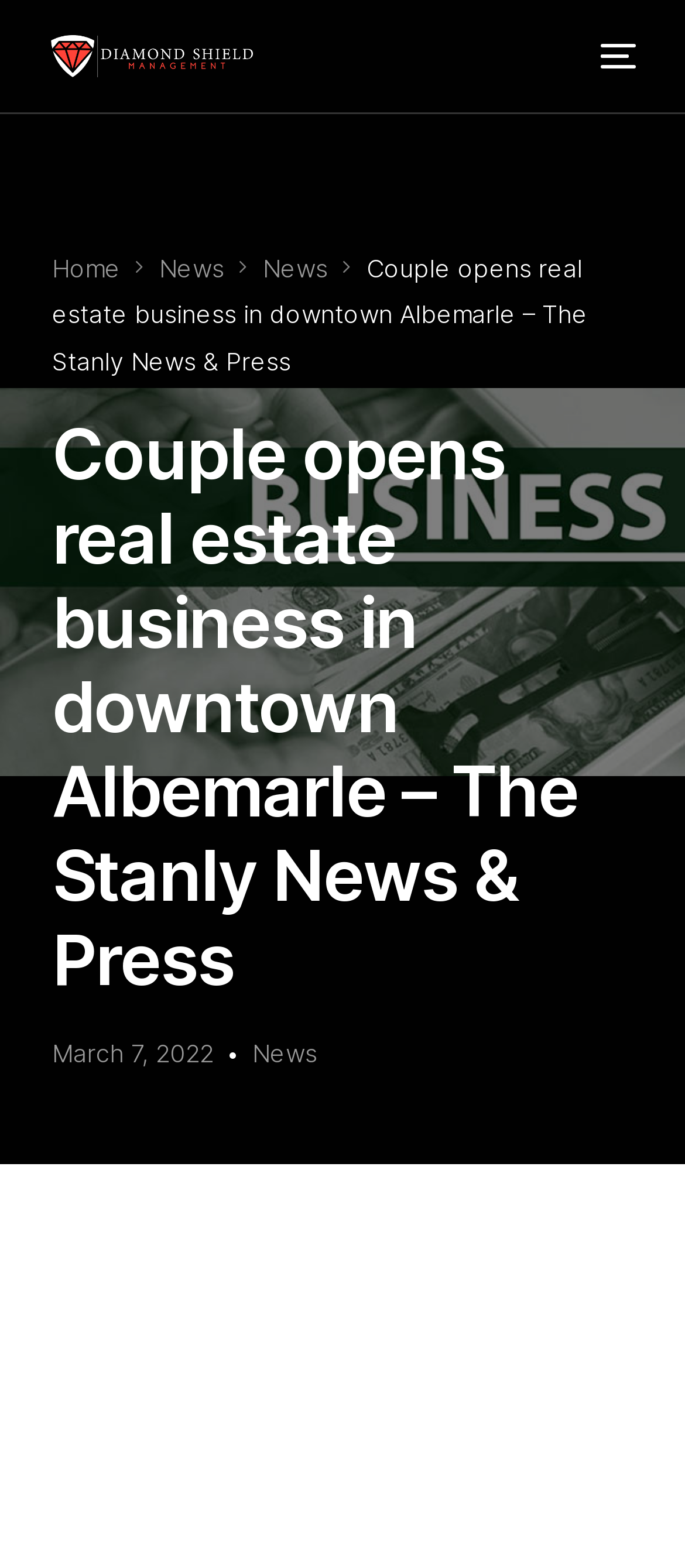Pinpoint the bounding box coordinates of the element to be clicked to execute the instruction: "Go to the News section".

[0.232, 0.161, 0.327, 0.18]